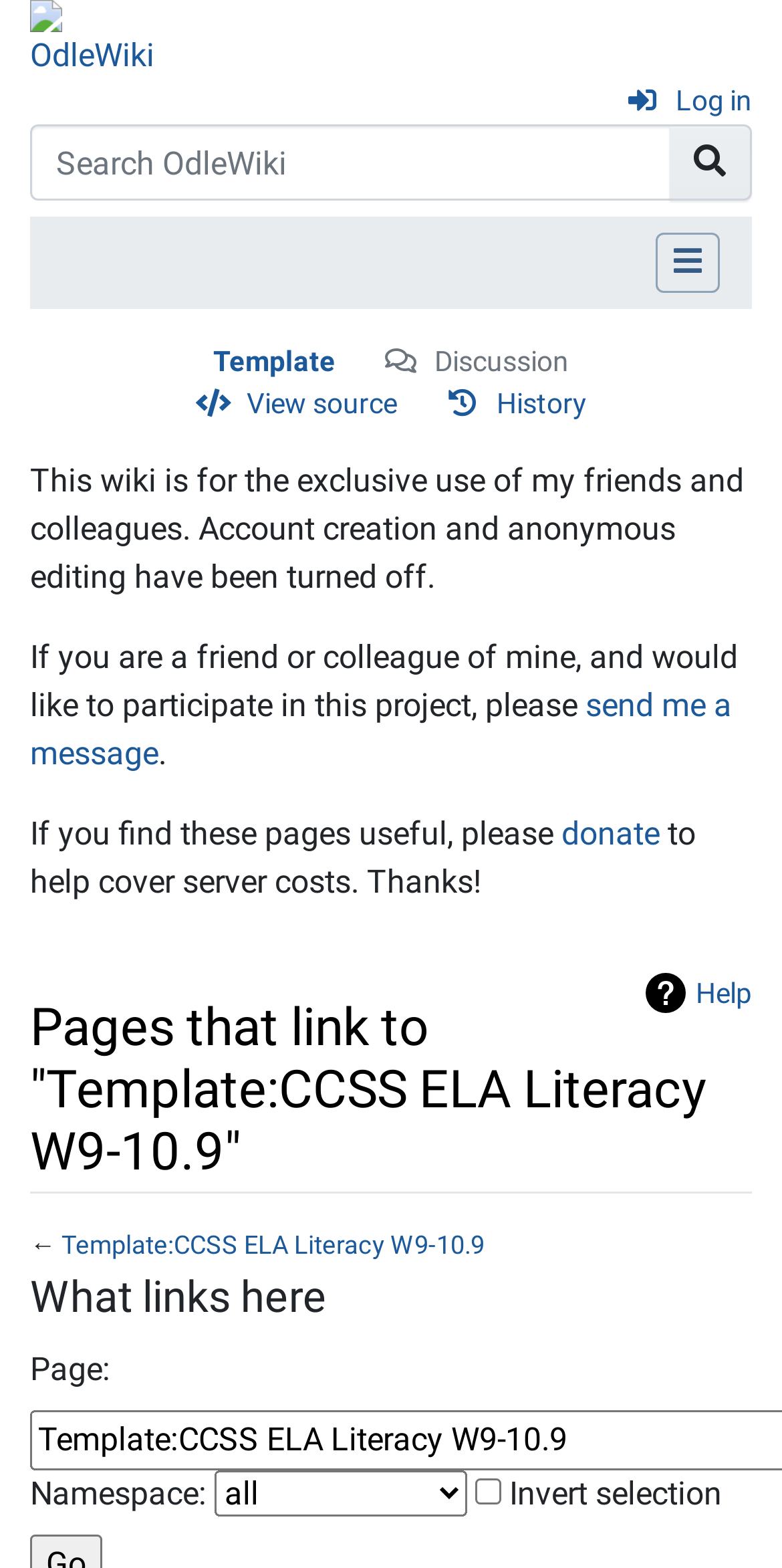Provide a thorough and detailed response to the question by examining the image: 
What is the template linked to?

The webpage has a link to 'Template:CCSS ELA Literacy W9-10.9', which suggests that the template is related to CCSS ELA Literacy W9-10.9.